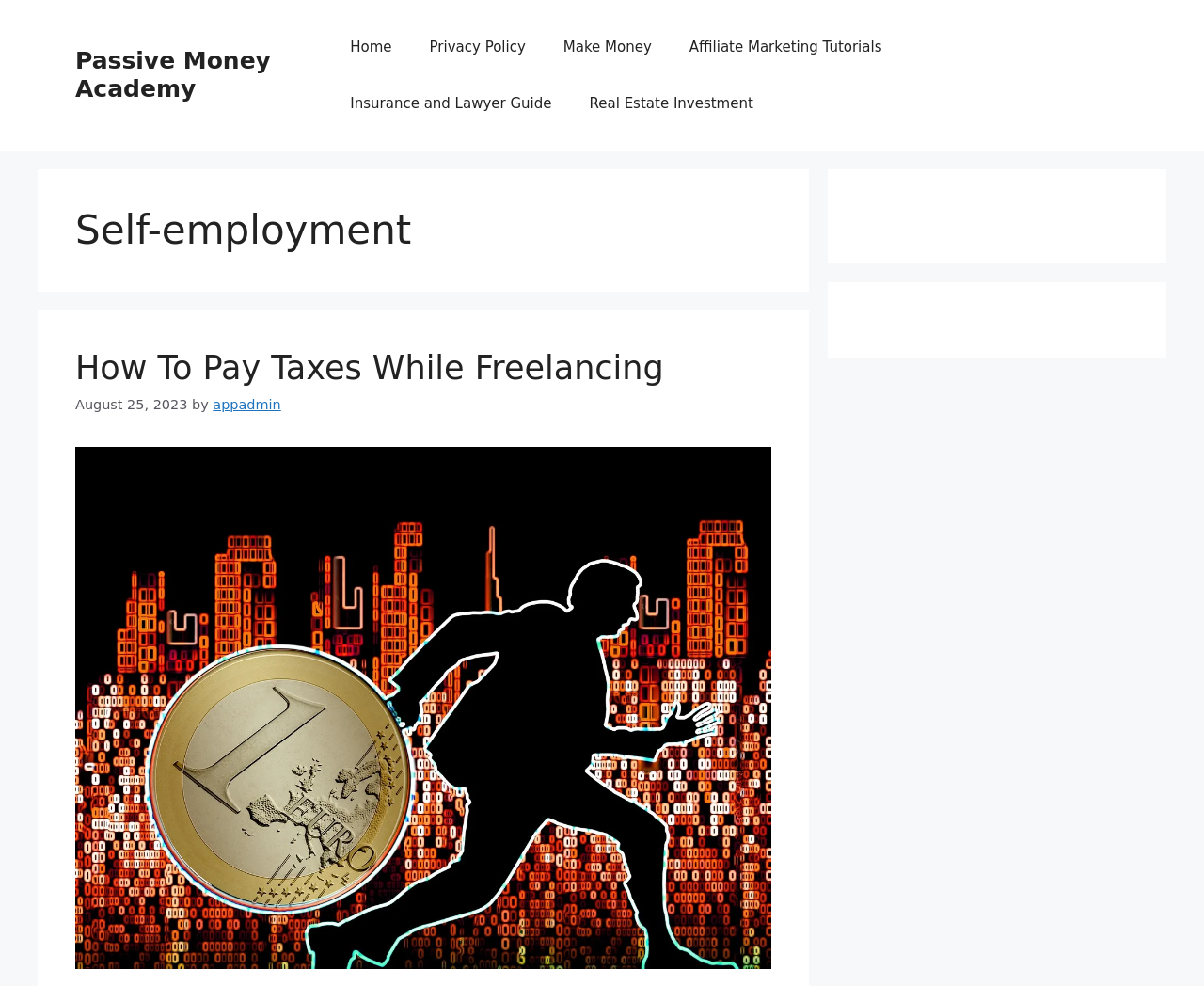Determine the bounding box coordinates of the region I should click to achieve the following instruction: "read about how to pay taxes while freelancing". Ensure the bounding box coordinates are four float numbers between 0 and 1, i.e., [left, top, right, bottom].

[0.062, 0.354, 0.551, 0.393]